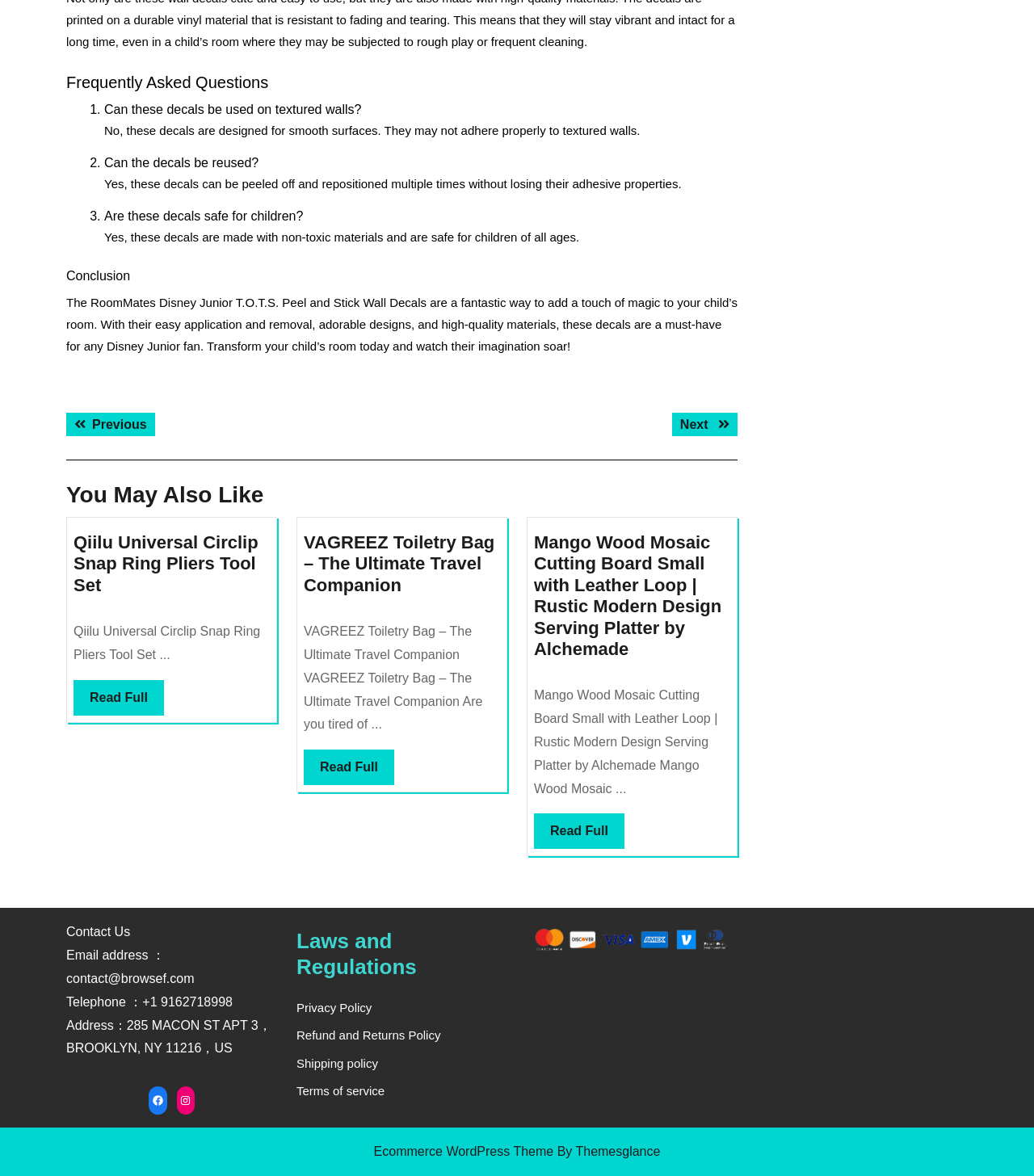Find the bounding box coordinates of the clickable region needed to perform the following instruction: "Read the article 'Qiilu Universal Circlip Snap Ring Pliers Tool Set'". The coordinates should be provided as four float numbers between 0 and 1, i.e., [left, top, right, bottom].

[0.071, 0.453, 0.25, 0.506]